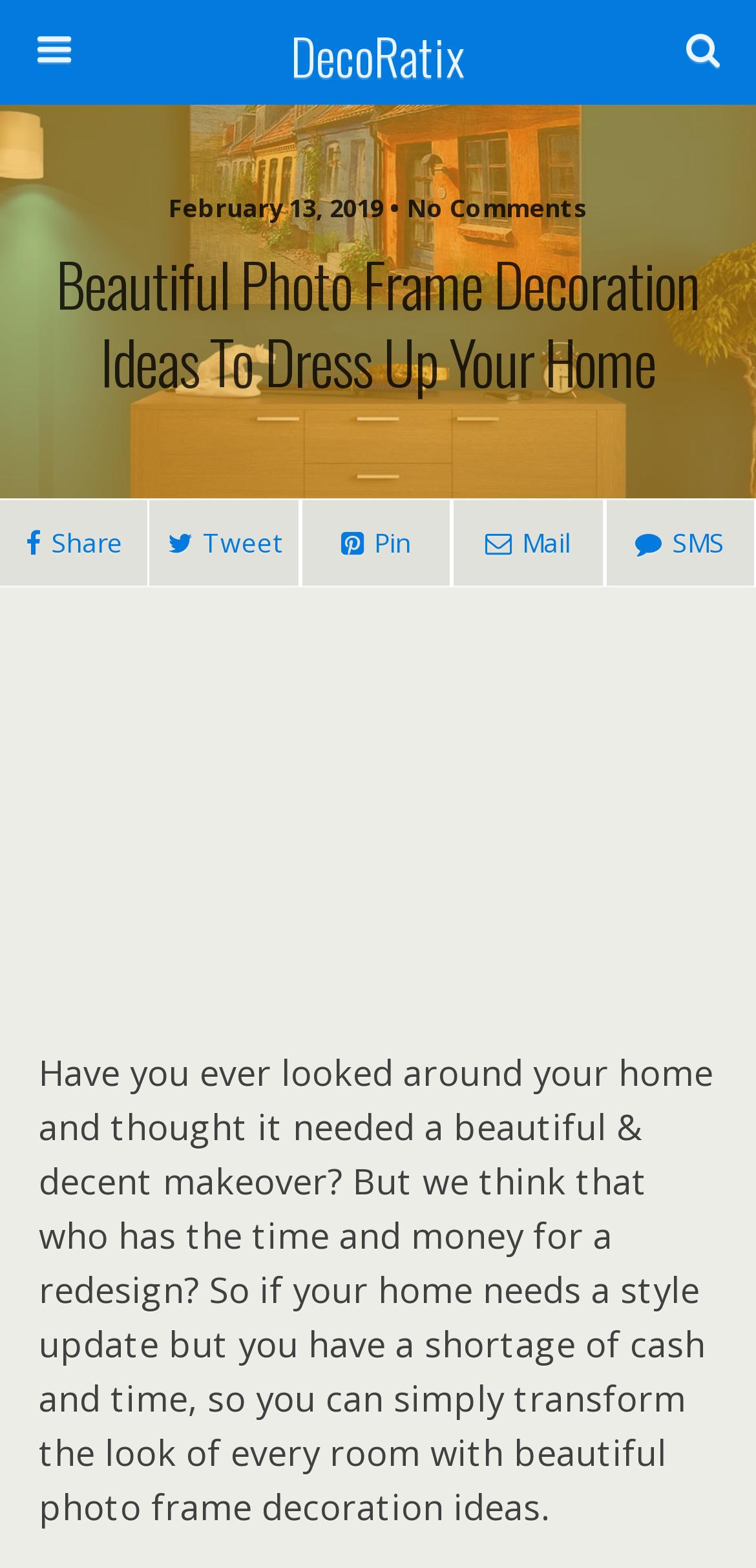Extract the bounding box of the UI element described as: "name="s" placeholder="Search this website…"".

[0.05, 0.074, 0.753, 0.109]